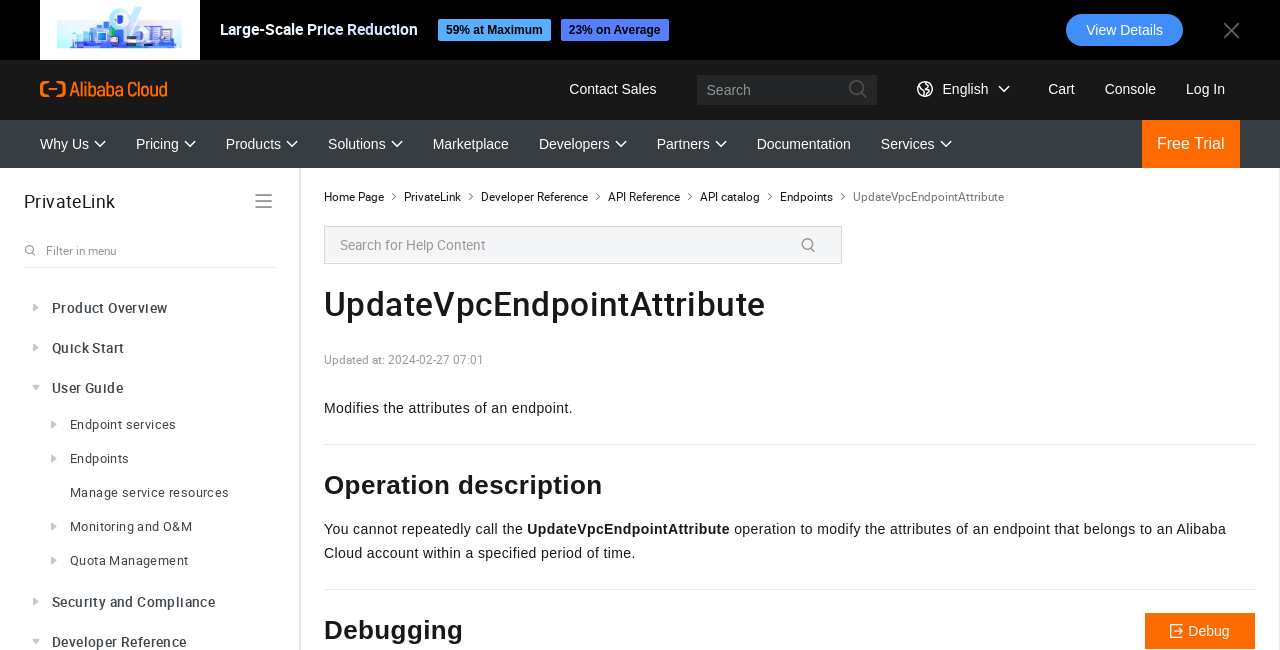What is the purpose of the UpdateVpcEndpointAttribute operation?
Refer to the screenshot and respond with a concise word or phrase.

Modifies endpoint attributes